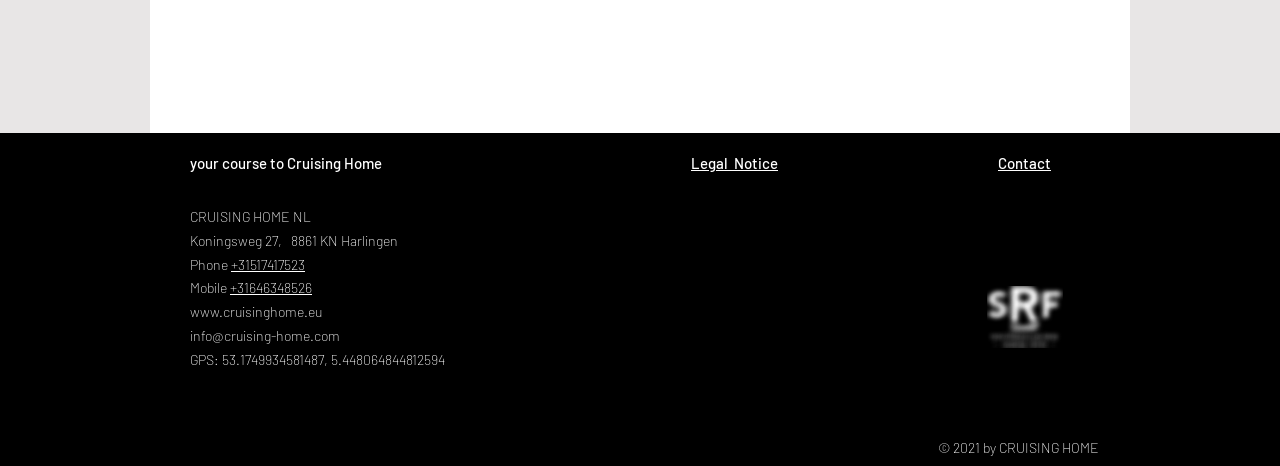Predict the bounding box of the UI element that fits this description: "Legal Notice".

[0.54, 0.33, 0.608, 0.369]